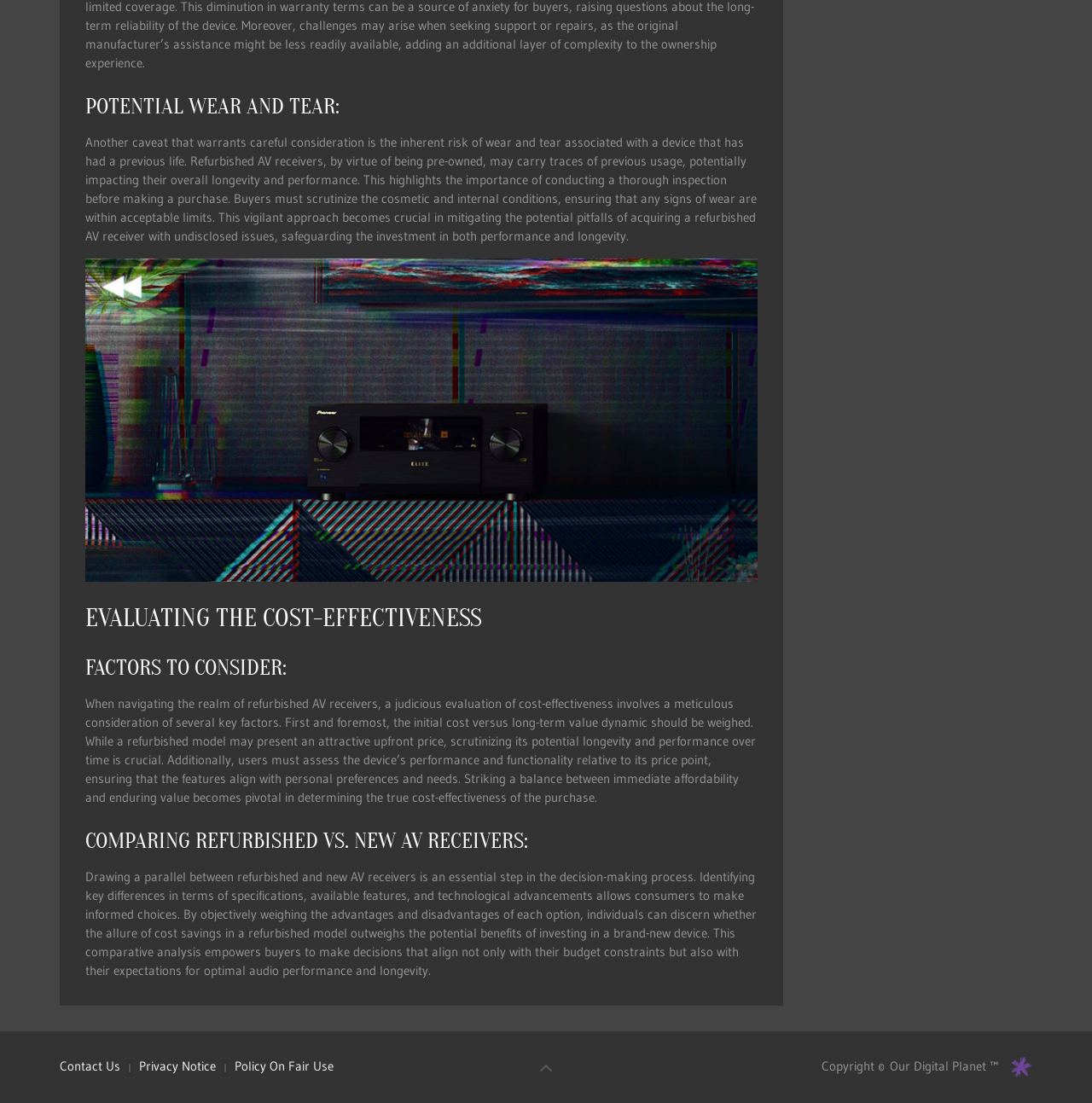What is the purpose of conducting a thorough inspection?
Give a detailed explanation using the information visible in the image.

The purpose of conducting a thorough inspection of a refurbished AV receiver is to safeguard the investment in both performance and longevity, ensuring that the device meets expectations and does not have undisclosed issues.